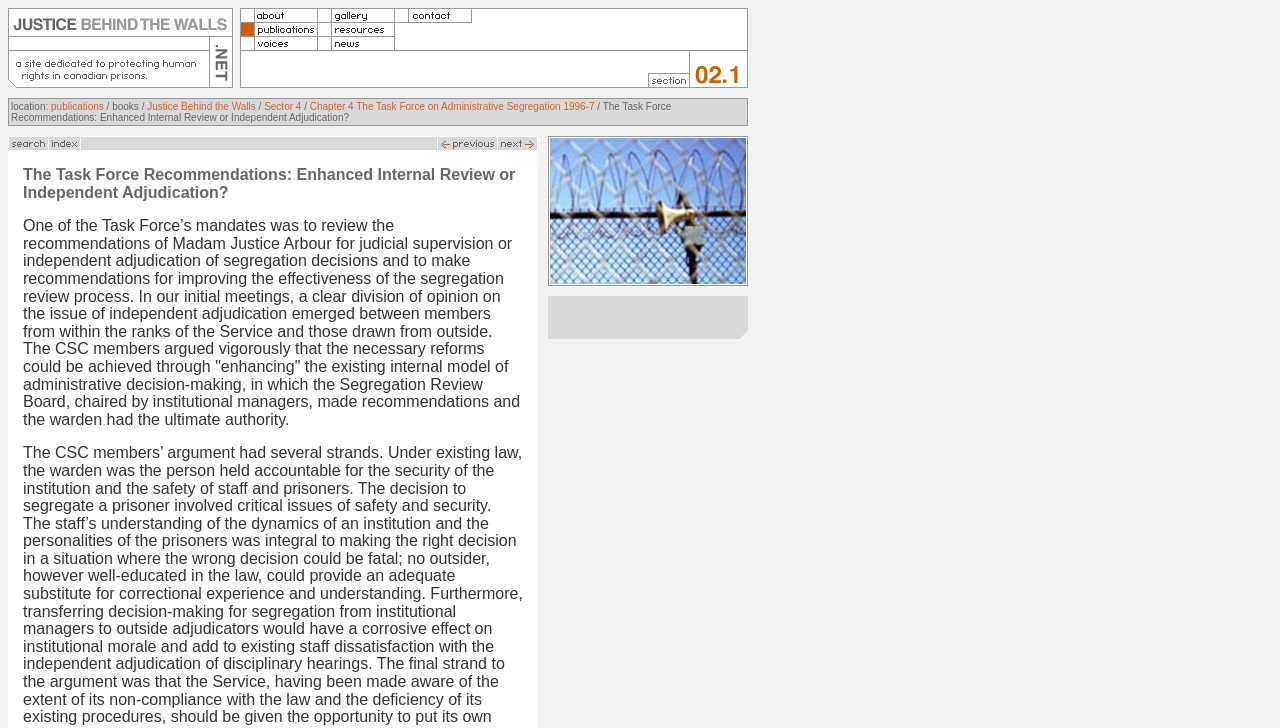Extract the bounding box coordinates of the UI element described: "Justice Behind the Walls". Provide the coordinates in the format [left, top, right, bottom] with values ranging from 0 to 1.

[0.115, 0.139, 0.2, 0.154]